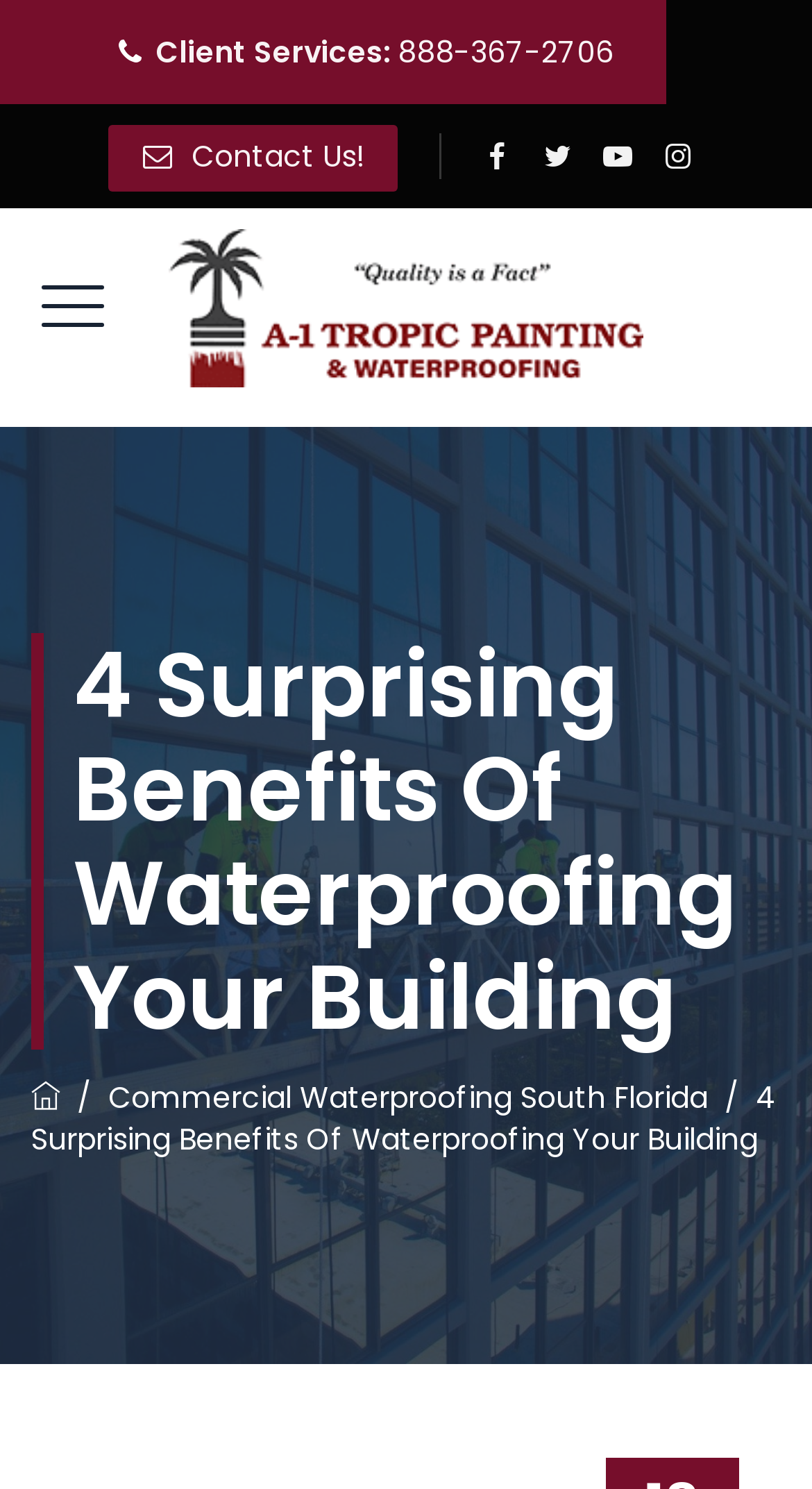What region is the company serving? Observe the screenshot and provide a one-word or short phrase answer.

South Florida